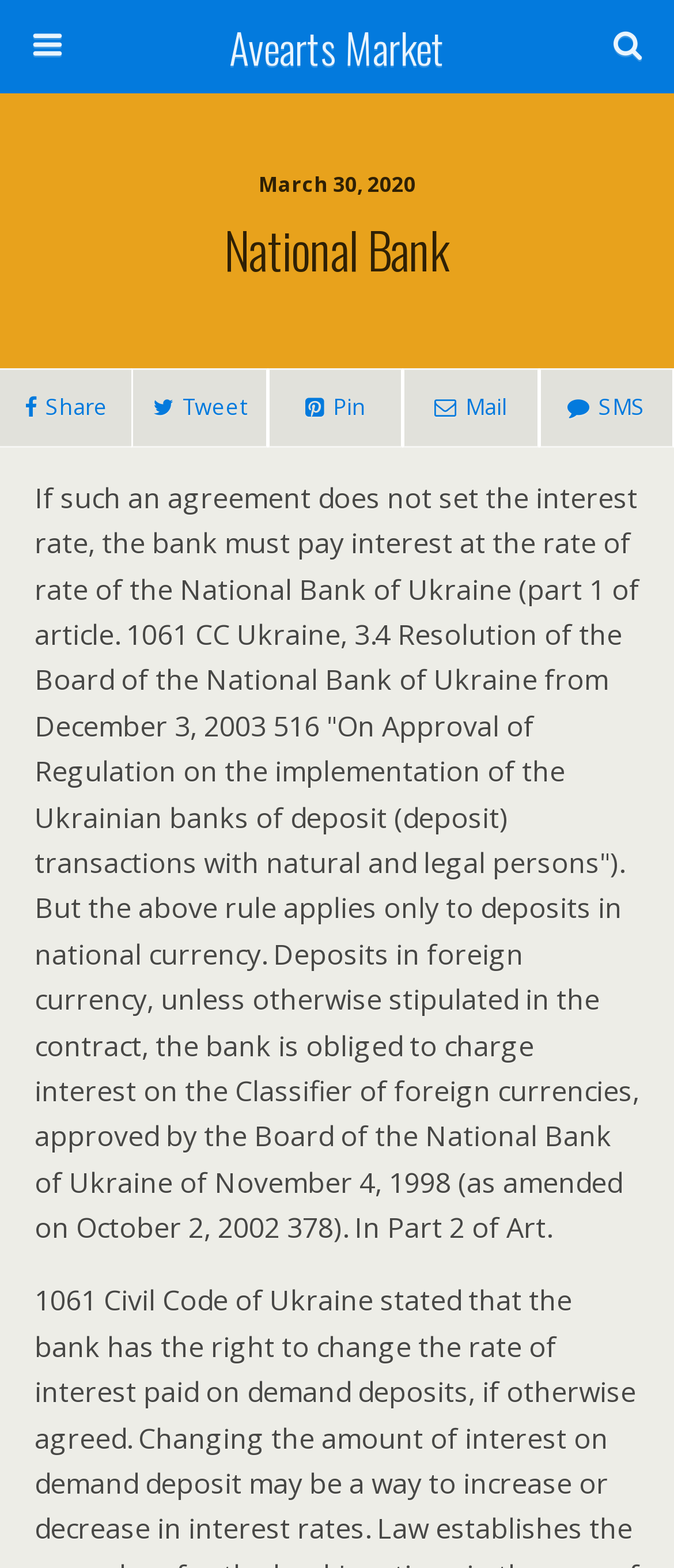Provide a one-word or one-phrase answer to the question:
How many social media links are available?

4